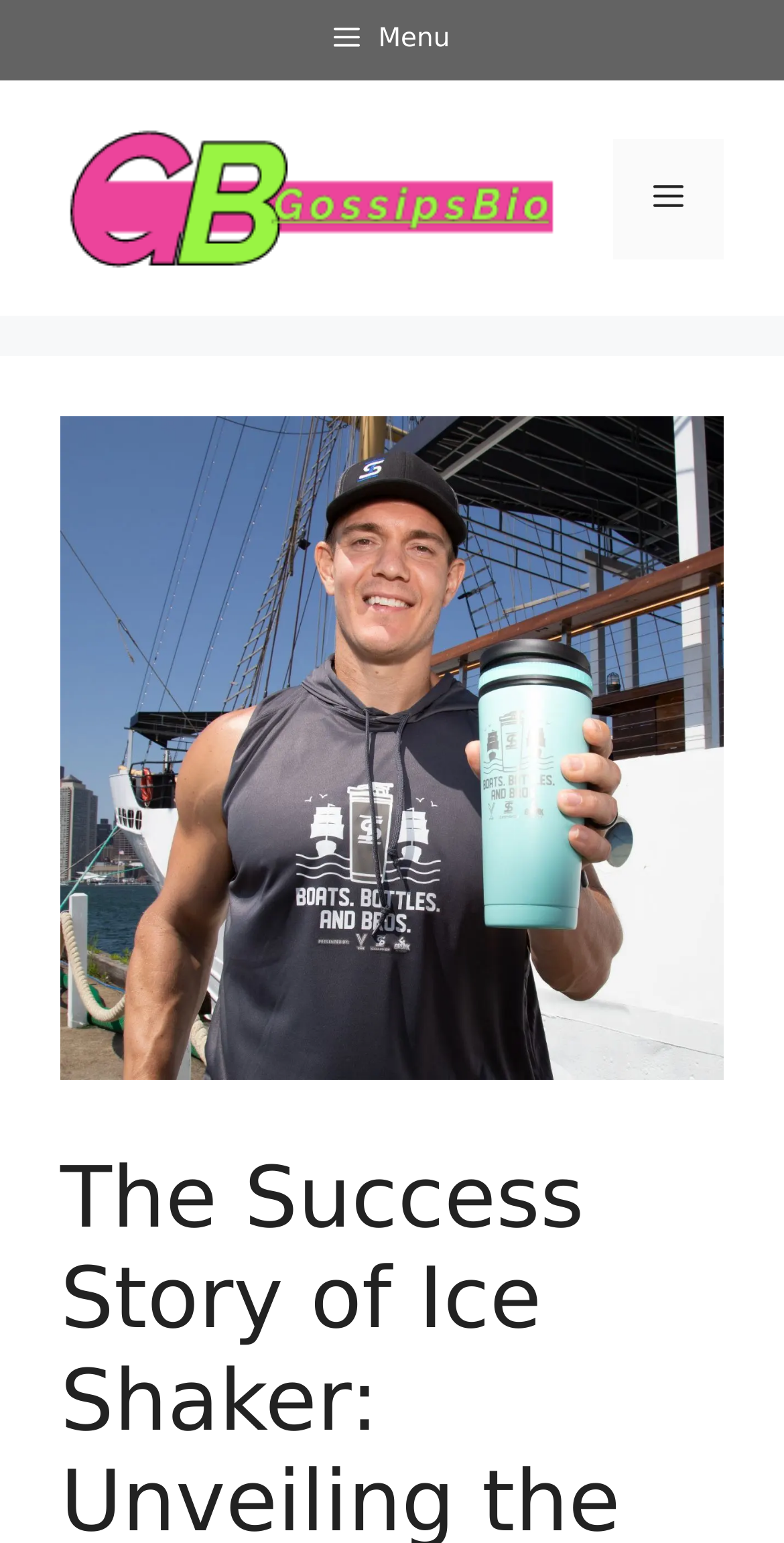Please look at the image and answer the question with a detailed explanation: What is the name of the website?

I determined the name of the website by looking at the banner element with the text 'Site' and its child link element with the text 'Gossips Bio', which suggests that 'Gossips Bio' is the name of the website.